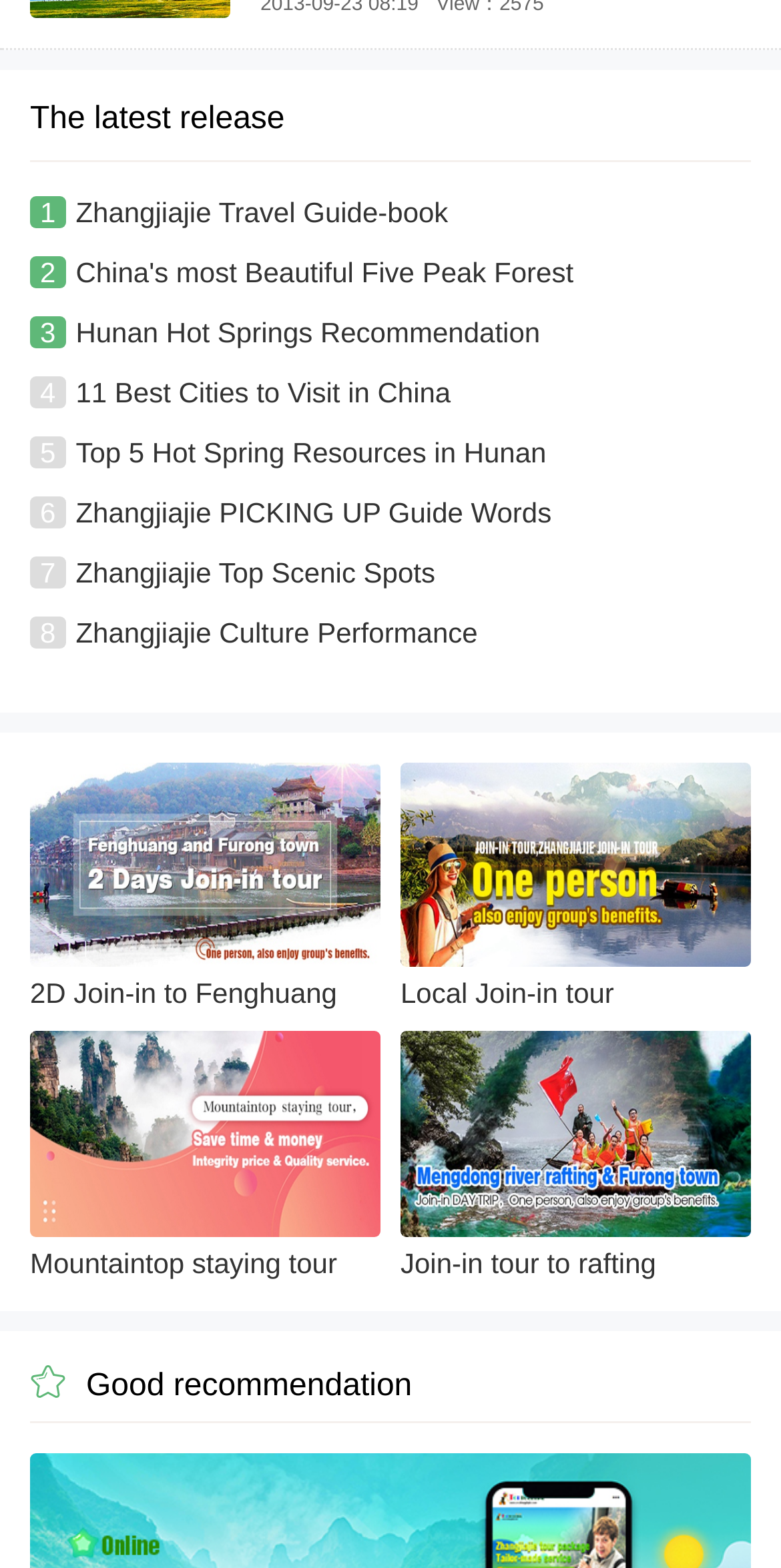Pinpoint the bounding box coordinates for the area that should be clicked to perform the following instruction: "View the 'LOCAL' news".

None